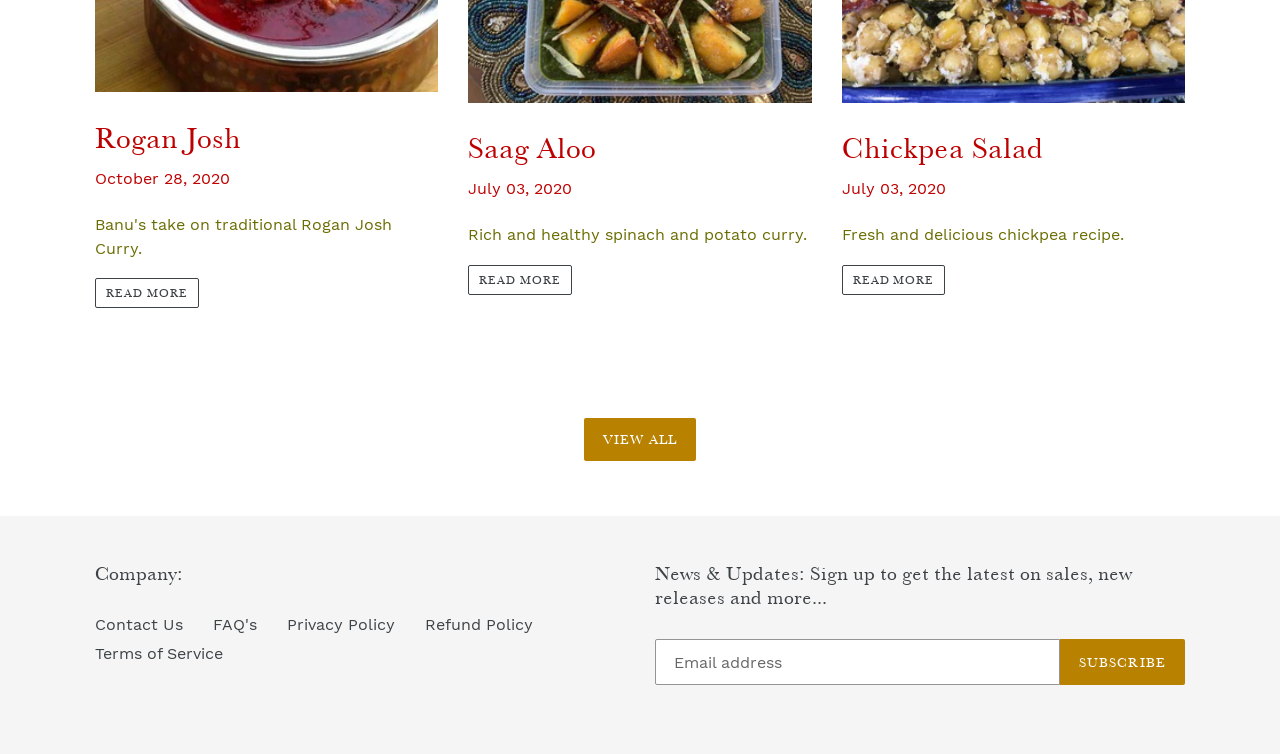Provide the bounding box coordinates for the area that should be clicked to complete the instruction: "Read more about Saag Aloo".

[0.366, 0.351, 0.447, 0.391]